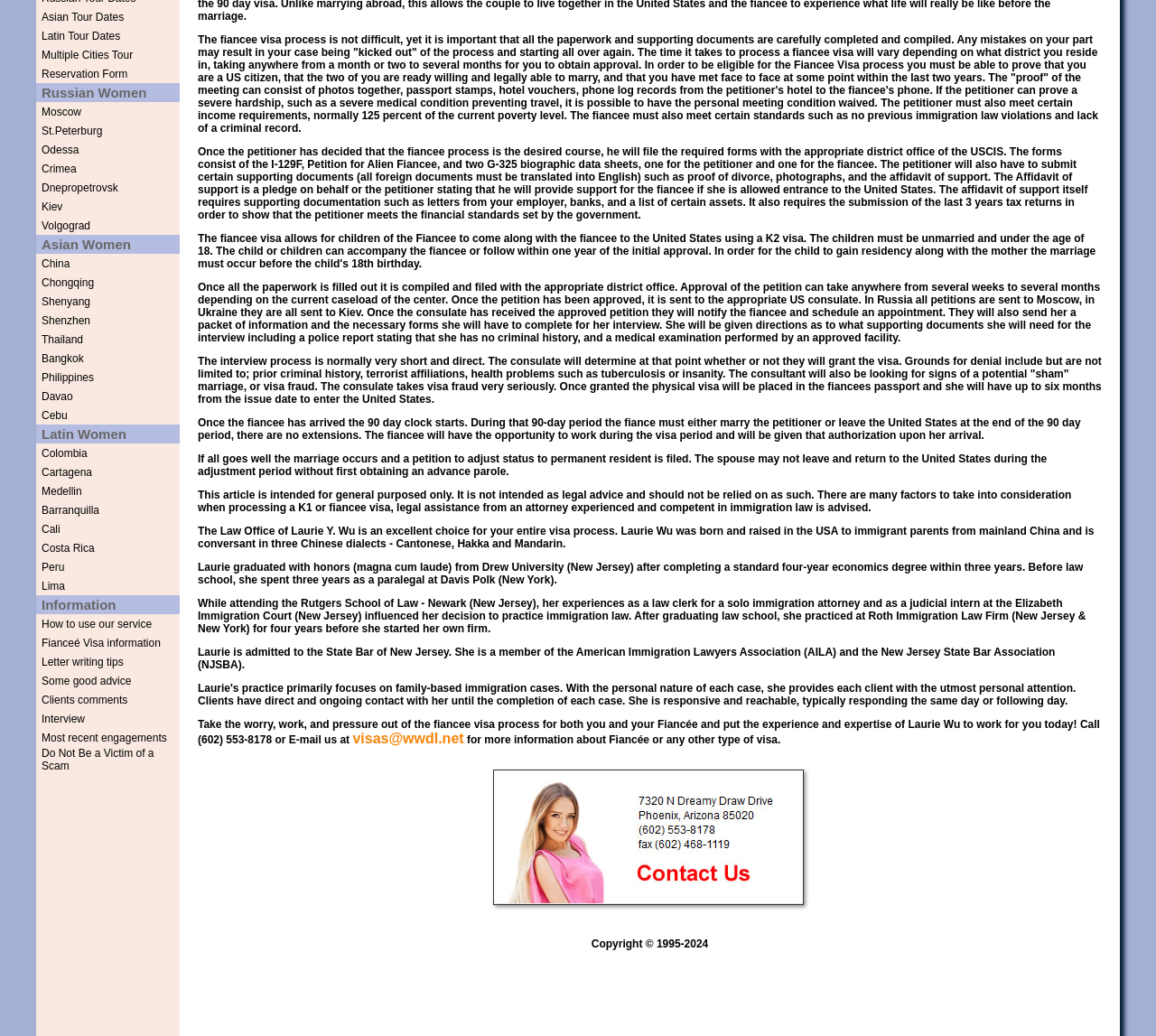Locate the bounding box of the UI element described by: "Crimea" in the given webpage screenshot.

[0.036, 0.156, 0.066, 0.169]